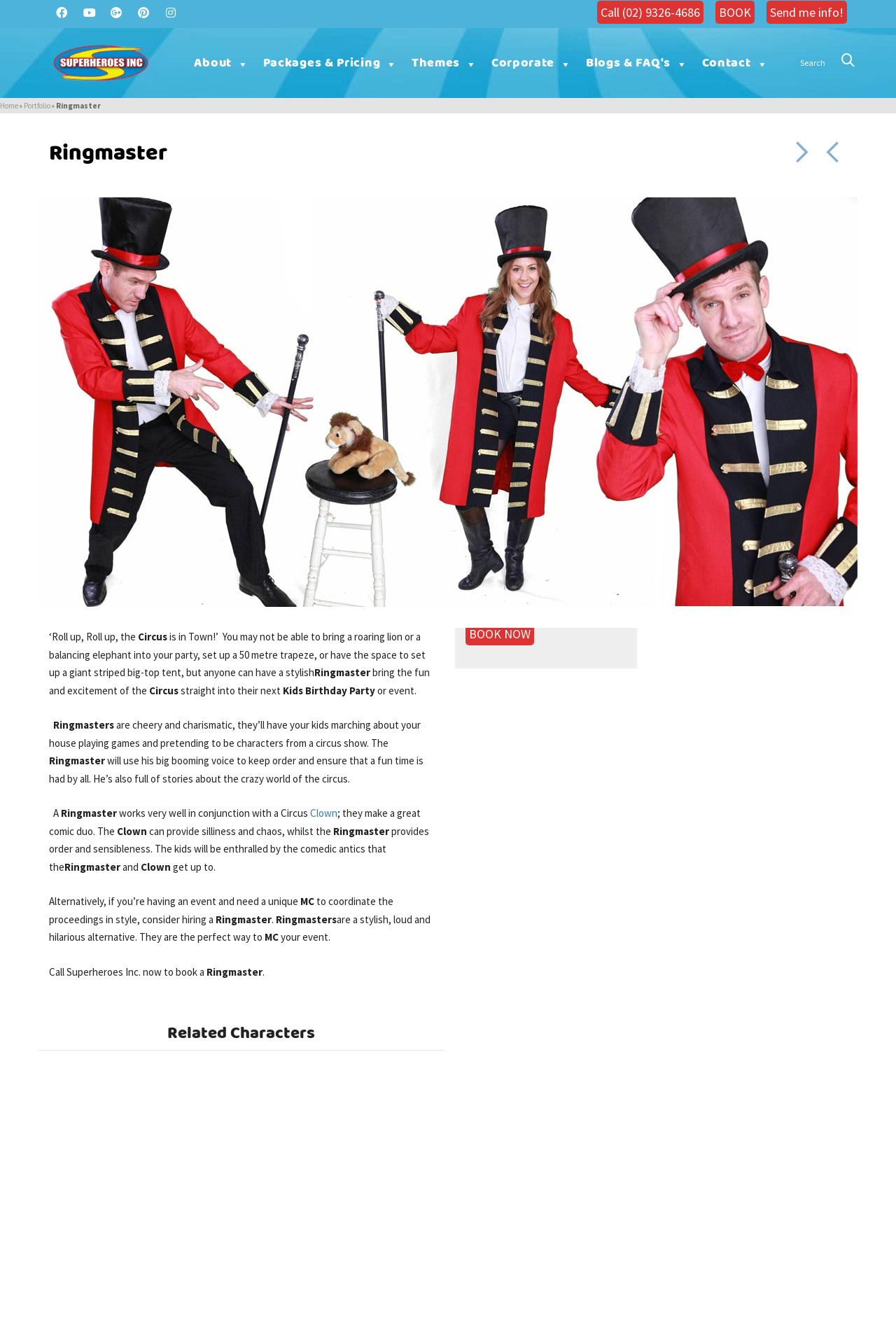What is the alternative to a Ringmaster for an event?
Please provide a comprehensive answer based on the visual information in the image.

As stated on the webpage, if you're having an event and need a unique MC to coordinate the proceedings in style, consider hiring a Ringmaster, implying that a Ringmaster can also act as an MC.